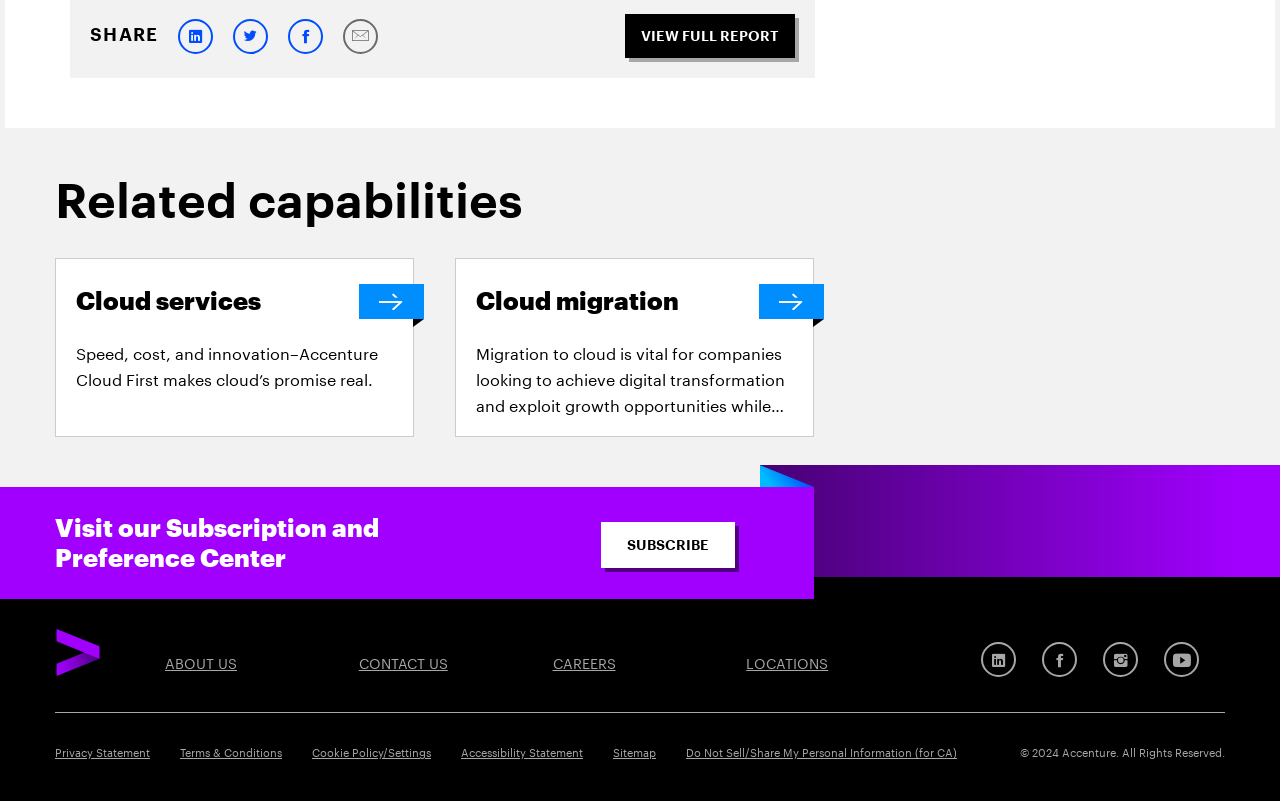Find the bounding box of the element with the following description: "aria-label="View Cart"". The coordinates must be four float numbers between 0 and 1, formatted as [left, top, right, bottom].

None